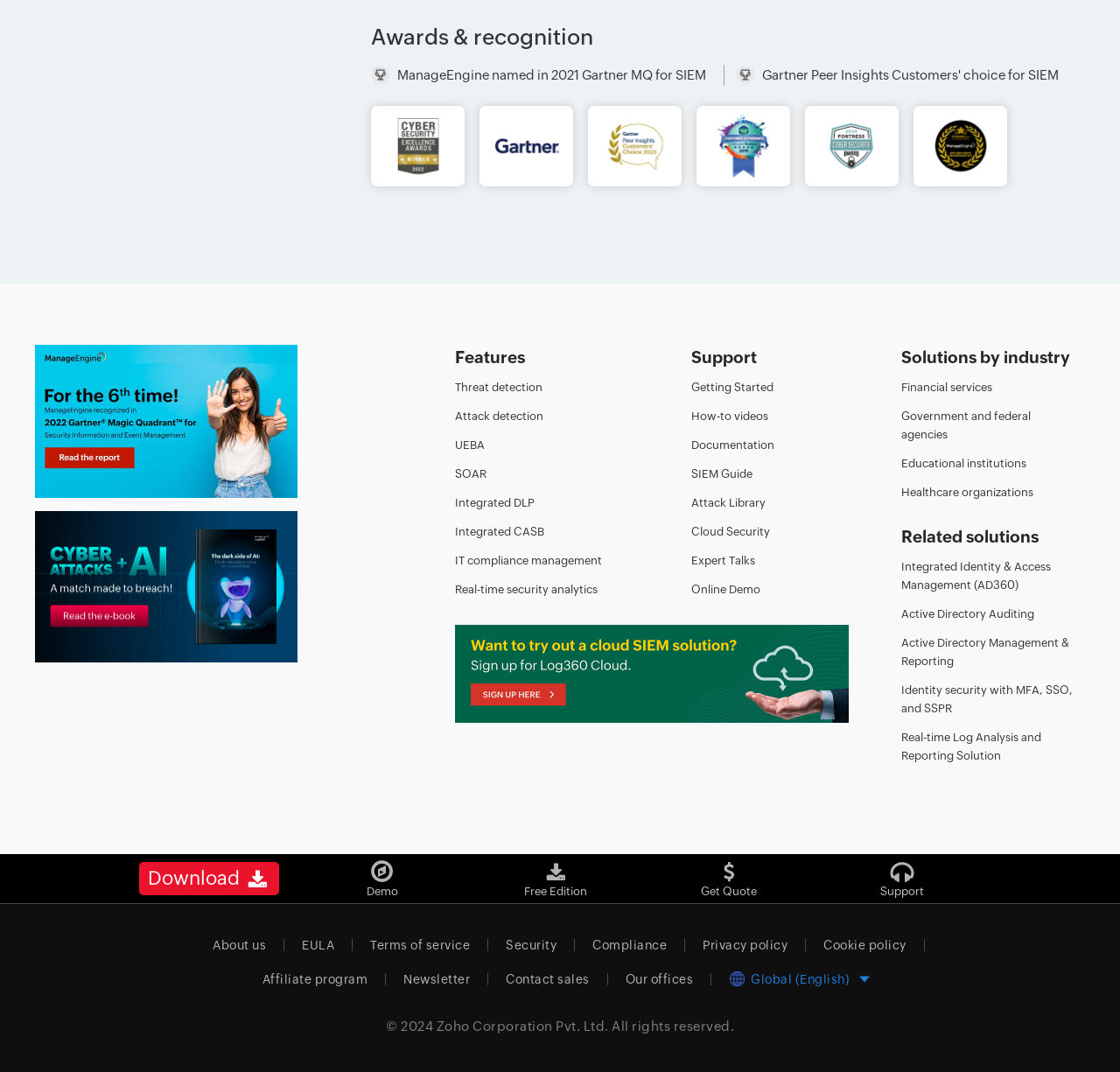Find the bounding box coordinates of the clickable area that will achieve the following instruction: "Learn about threat detection".

[0.406, 0.355, 0.484, 0.368]